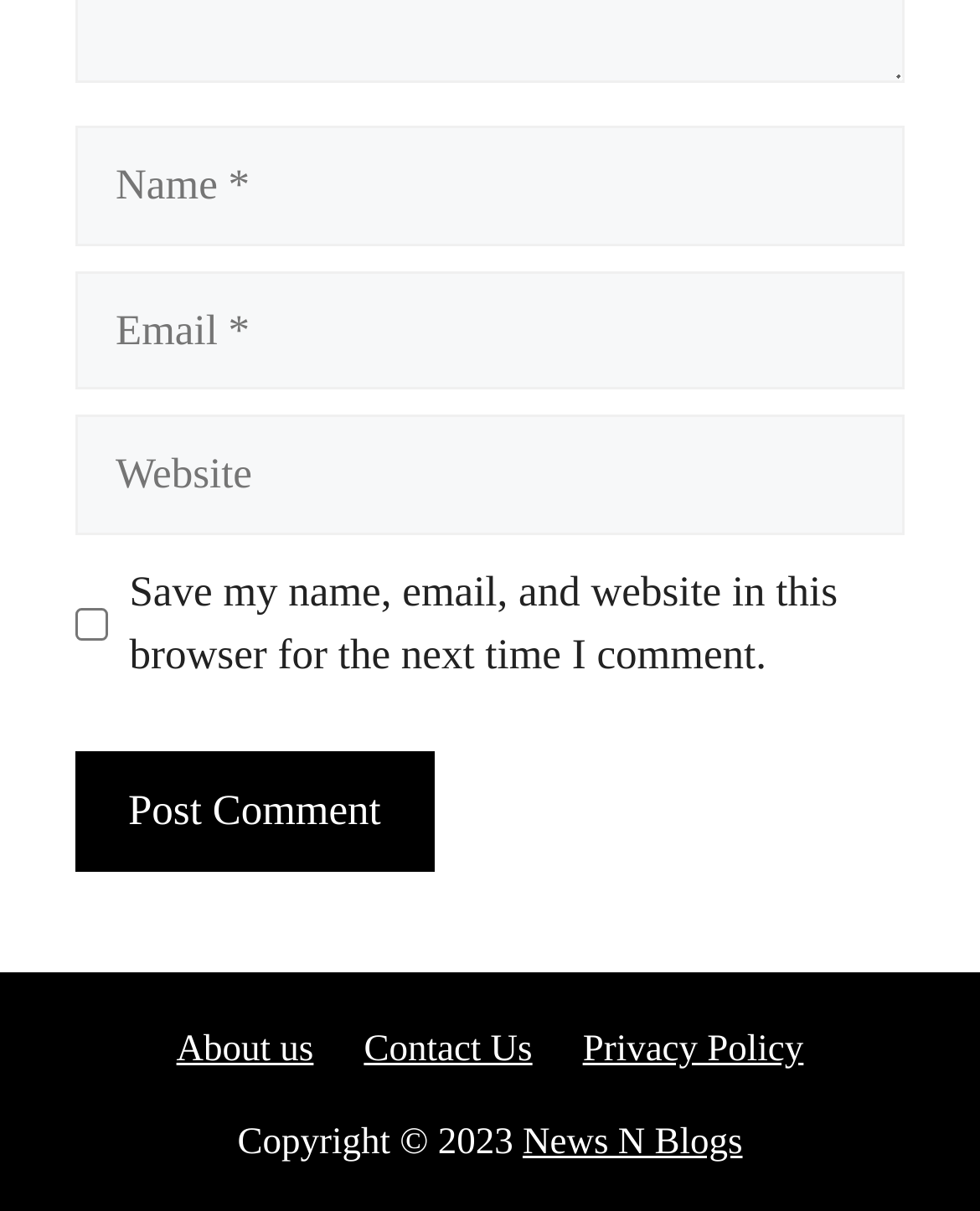How many links are in the footer?
Please provide a single word or phrase based on the screenshot.

4